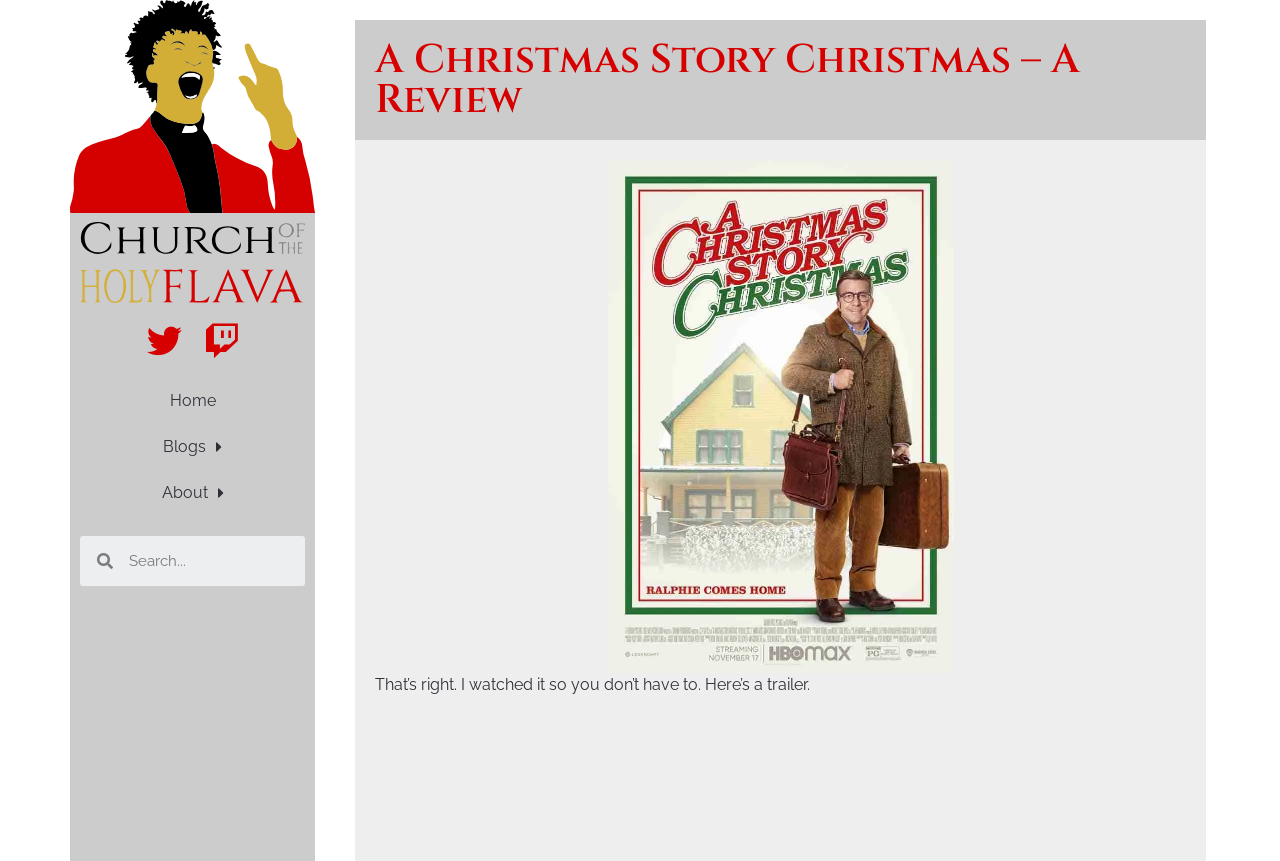Identify the primary heading of the webpage and provide its text.

A Christmas Story Christmas – A Review